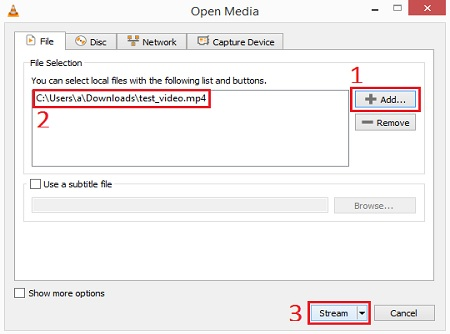Generate a comprehensive caption that describes the image.

The image displays the "Open Media" dialog box from VLC Media Player, where users can select local video files to stream. The screen shows a highlighted file path indicating a video file located in the Downloads folder, specifically "test_video.mp4." 

At the top of the dialog, the button labeled "Add..." (marked with a "1") allows users to select additional files for streaming. Below this, the file path is displayed (marked with a "2"), providing clarity on the selected video. To initiate the streaming process, the "Stream" button (marked with a "3") is prominently featured in red at the bottom right. This layout guides users through the necessary steps to add files and begin streaming using VLC.